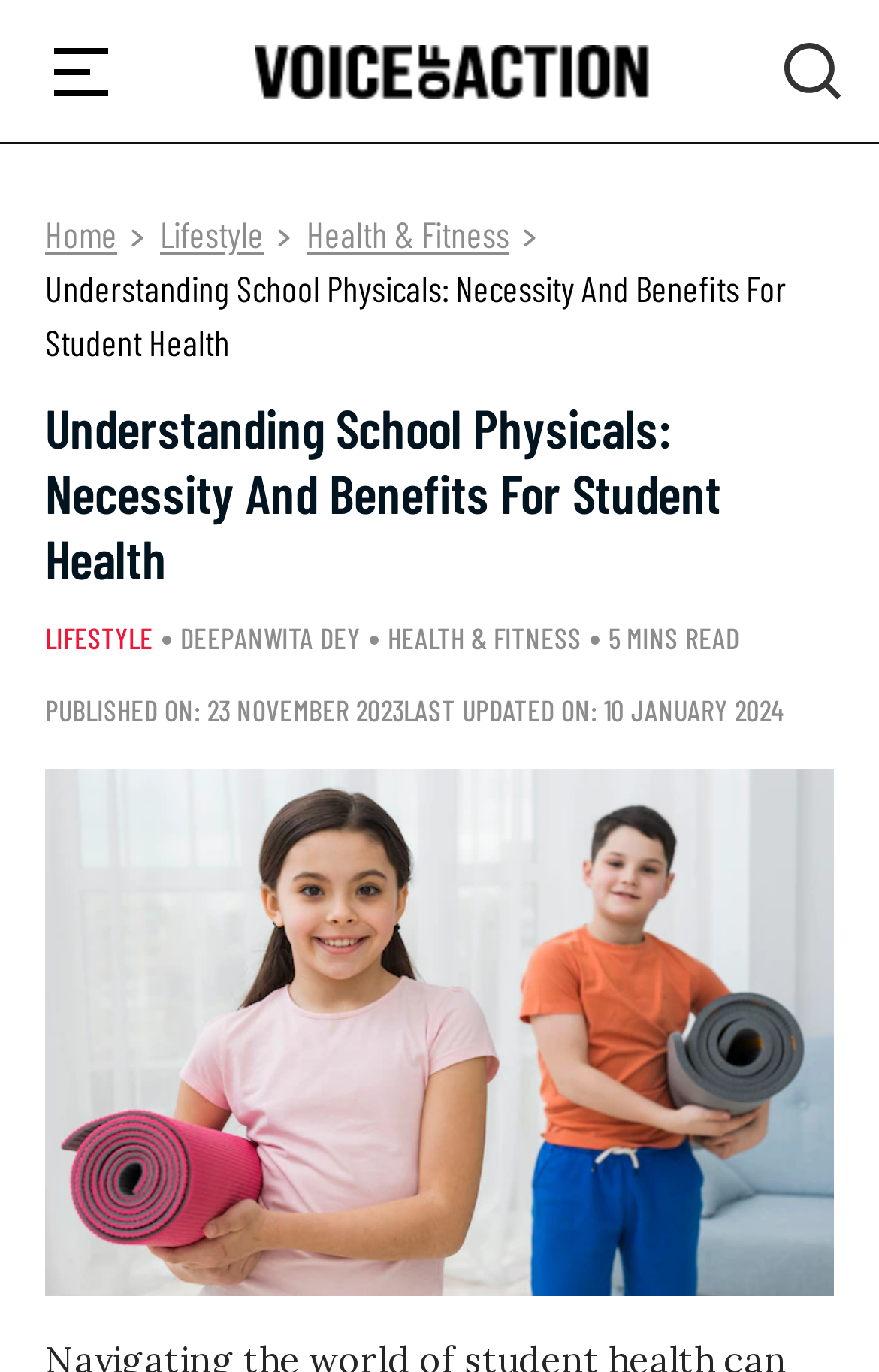Elaborate on the information and visuals displayed on the webpage.

This webpage is about understanding school physicals, their necessity, and benefits for student health. At the top left, there is a logo image. Next to it, there is a search button with a magnifying glass icon. On the top right, there is another search button with a similar icon. 

Below the logo, there are navigation links to 'Home', 'Lifestyle', and 'Health & Fitness'. The main title of the webpage, "Understanding School Physicals: Necessity And Benefits For Student Health", is displayed prominently in the middle of the top section. 

Underneath the title, there are links to 'LIFESTYLE', the author's name 'DEEPANWITA DEY', and 'HEALTH & FITNESS'. To the right of these links, there is a text indicating the article's reading time, "5 MINS READ". 

Below this section, there are publication and last update dates. The main content of the webpage is an article, which is accompanied by a large image related to school physicals, taking up most of the page's space.